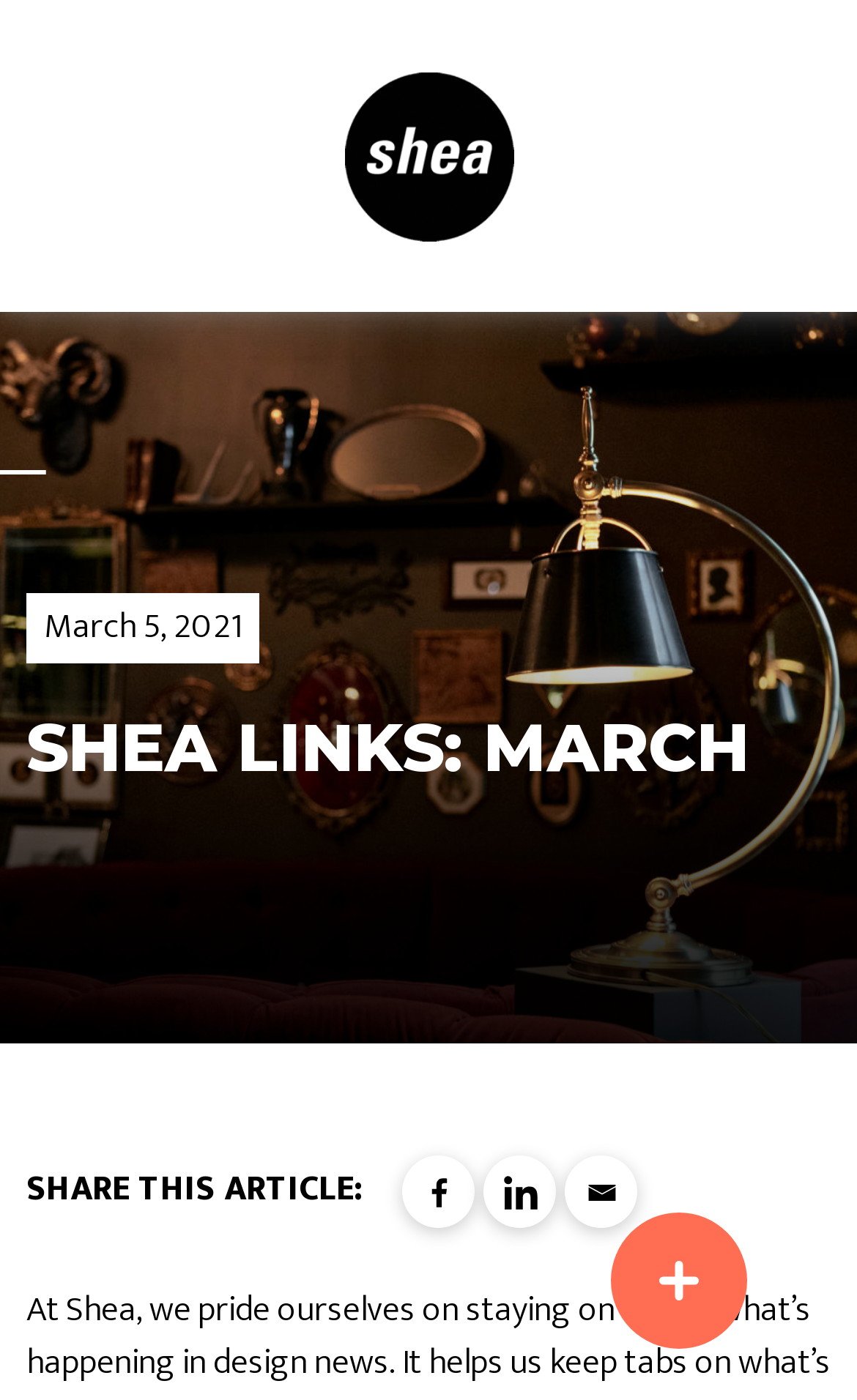Convey a detailed summary of the webpage, mentioning all key elements.

The webpage is titled "Shea Links: March" and appears to be a design news webpage. At the top left, there is a link and an image with the text "Shea", which seems to be the logo of the website. 

On the top right, there is a button with a mobile menu toggle icon. Below the logo, there is a header section that spans across the page. Within this section, there is a date "March 5, 2021" on the left, followed by a heading "SHEA LINKS: MARCH" that occupies the majority of the header section. 

Towards the bottom of the page, there is a section with the text "SHARE THIS ARTICLE:" on the left, accompanied by three links to share the article on Facebook, Linkedin, and via Email, respectively, positioned side by side to the right of the text.